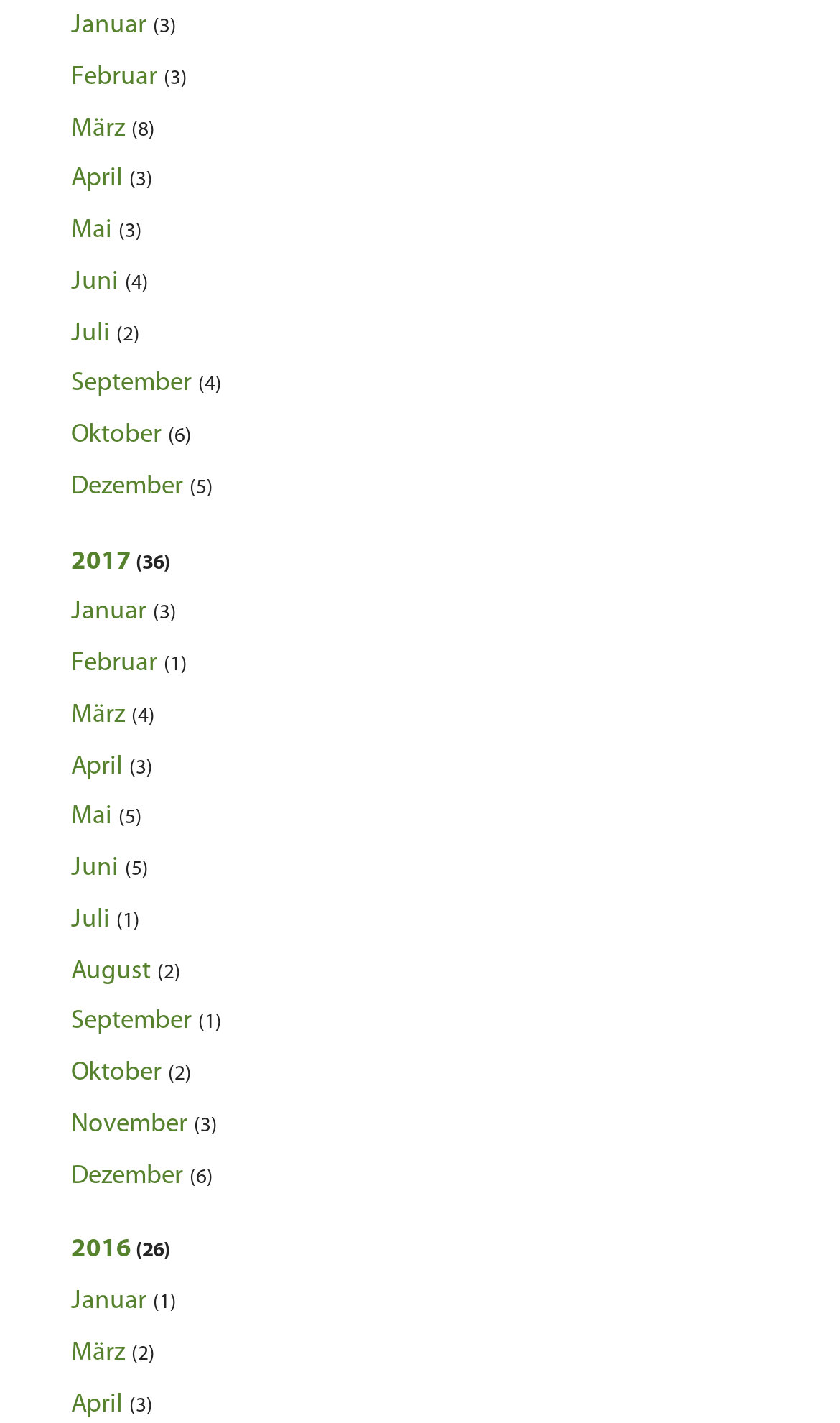How many months have only one link?
Please answer the question with a single word or phrase, referencing the image.

3